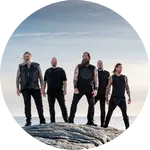Generate an elaborate description of what you see in the image.

This image features the band Hamferð, a renowned doom metal group from the Faroe Islands. The five members are captured standing confidently on a rocky outcrop, set against a backdrop of a cloudy sky. Each member sports a distinctive look, emphasizing their heavy metal style with dark clothing and tattoos, which aligns with the band's atmospheric and poetic musical aesthetic. Hamferð's unique sound draws inspiration from the challenges and beauty of their native landscape, often reflecting themes of hardship and isolation. The image encapsulates the band's identity and connection to their roots as they prepare for their upcoming performances.